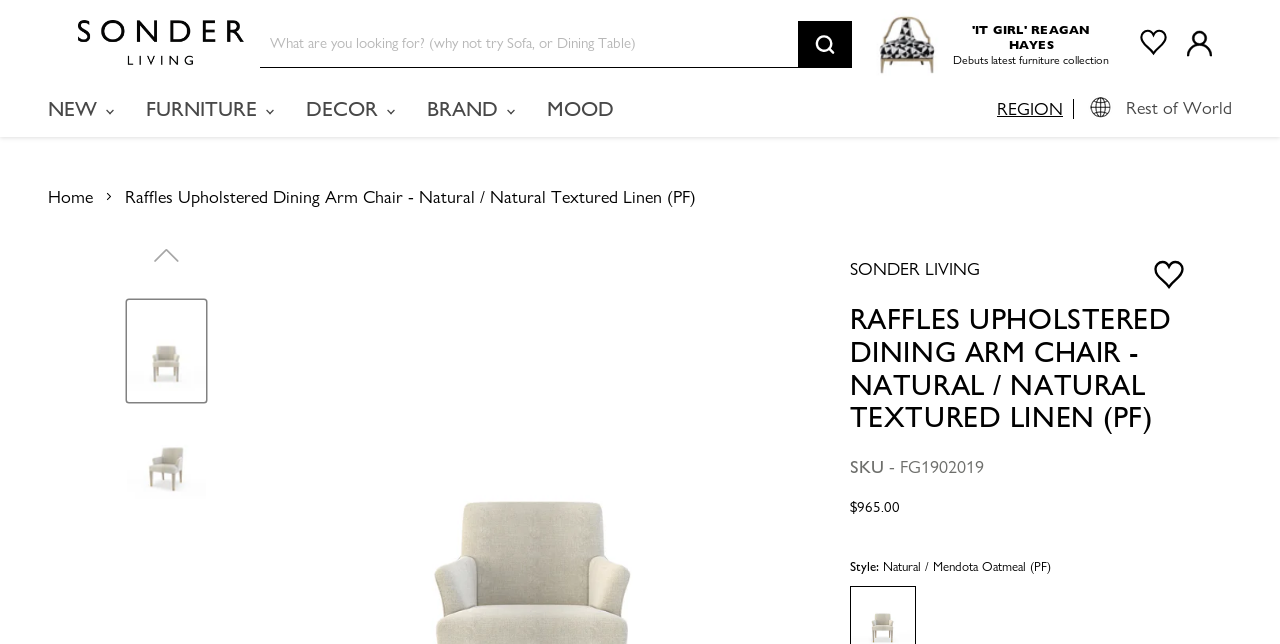Please provide the bounding box coordinates for the element that needs to be clicked to perform the instruction: "Add to wishlist". The coordinates must consist of four float numbers between 0 and 1, formatted as [left, top, right, bottom].

[0.902, 0.396, 0.918, 0.455]